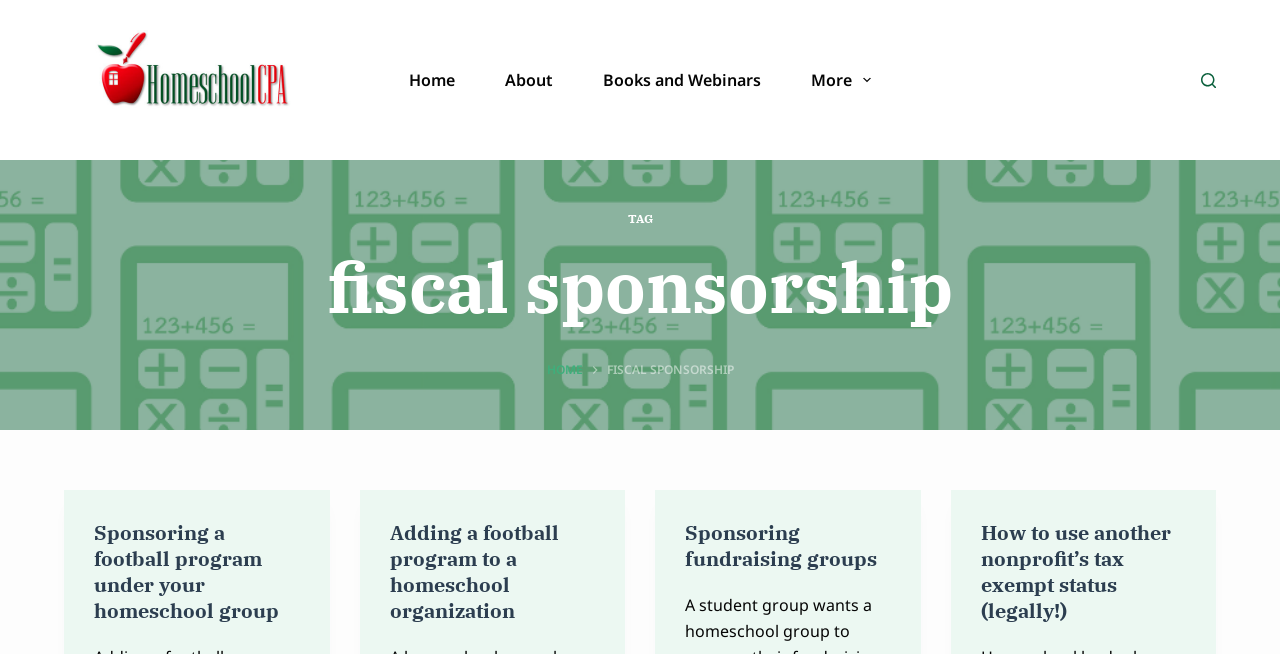Identify the bounding box coordinates of the region I need to click to complete this instruction: "Click the Homeschool CPA logo".

[0.05, 0.046, 0.245, 0.199]